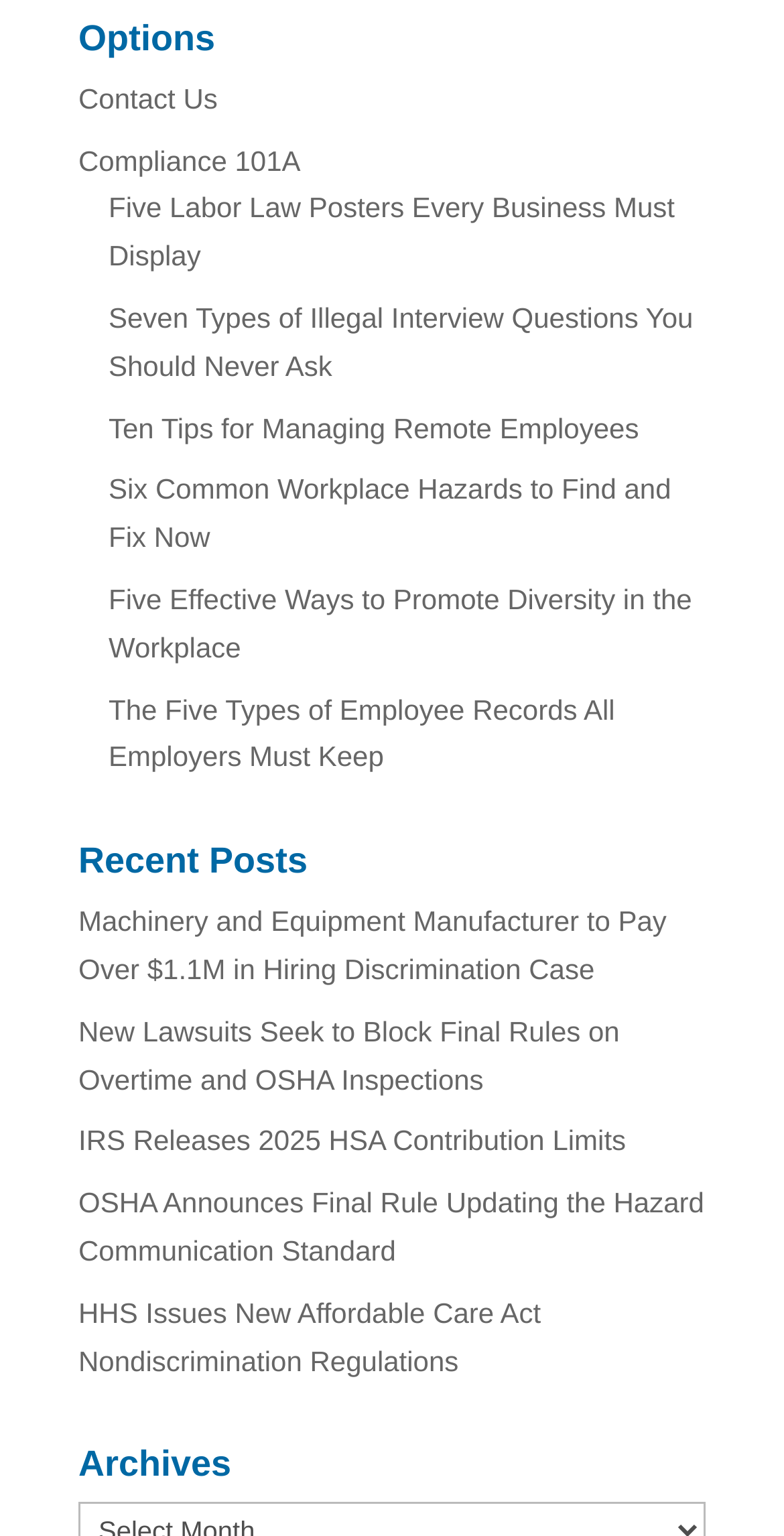Find the bounding box coordinates for the element that must be clicked to complete the instruction: "Search for something". The coordinates should be four float numbers between 0 and 1, indicated as [left, top, right, bottom].

None